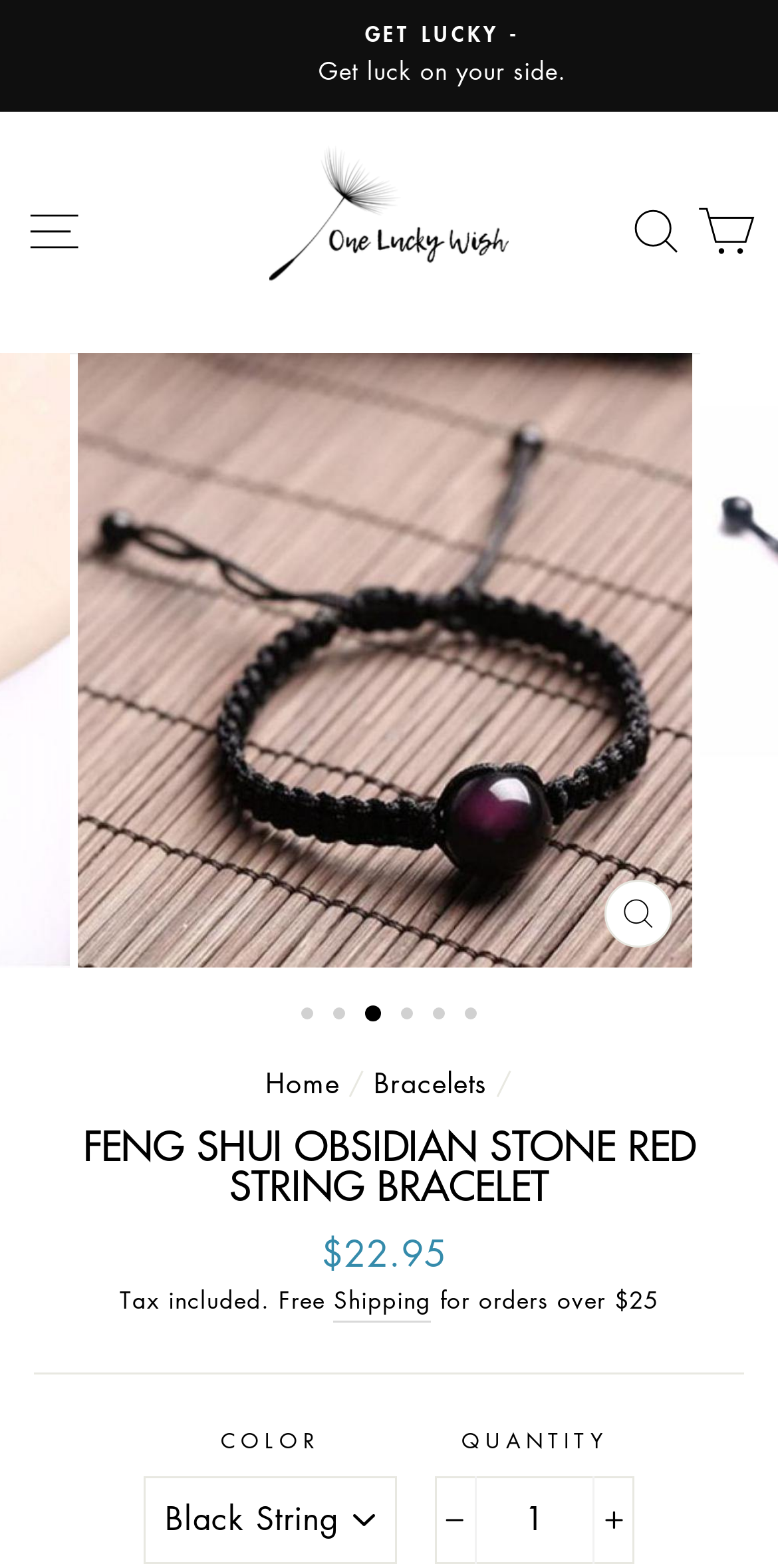Please identify the bounding box coordinates of the clickable element to fulfill the following instruction: "Close the notification". The coordinates should be four float numbers between 0 and 1, i.e., [left, top, right, bottom].

[0.905, 0.706, 0.956, 0.731]